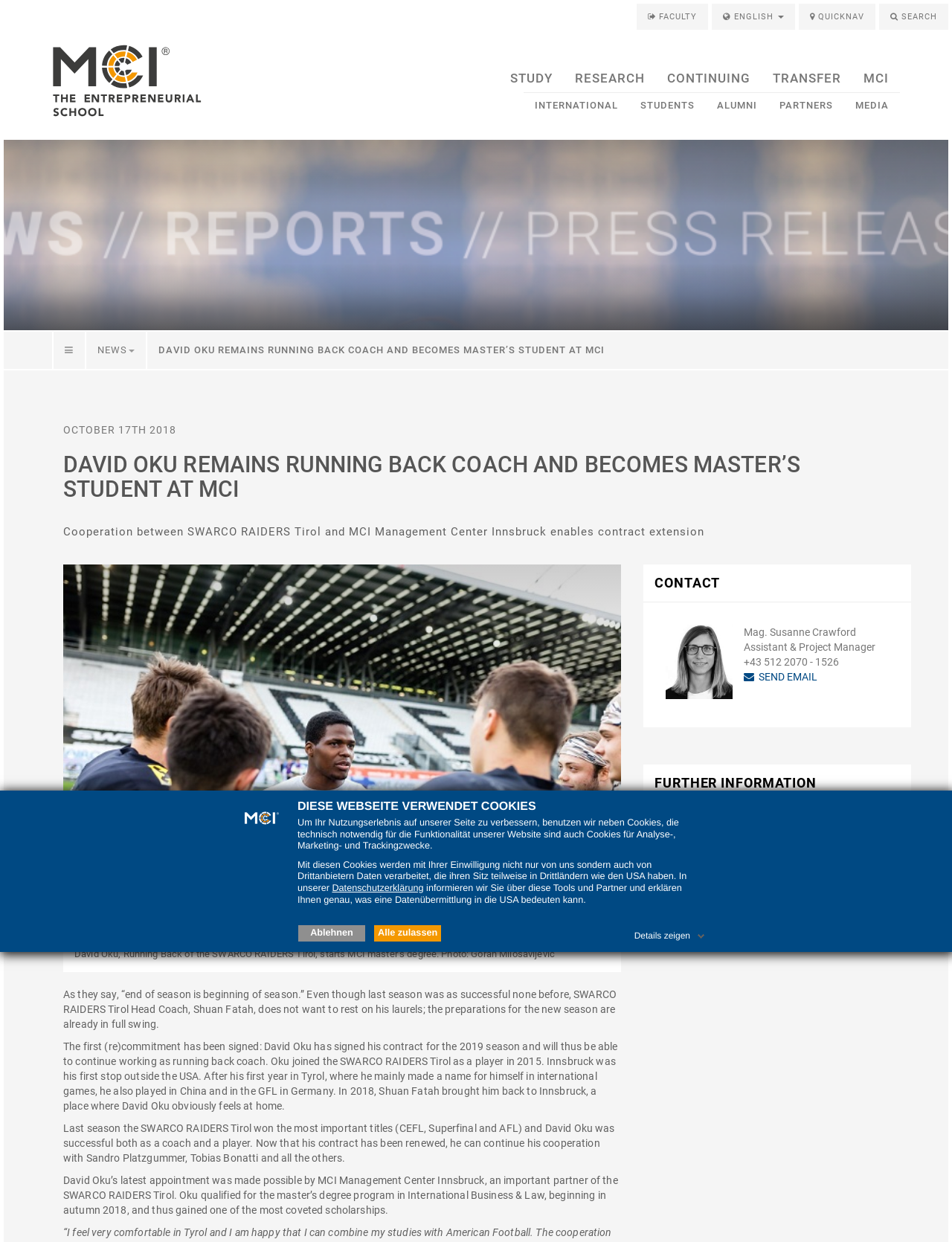What is the name of the university David Oku will attend?
Refer to the image and give a detailed answer to the query.

According to the webpage, David Oku has qualified for the master's degree program in International Business & Law at MCI Management Center Innsbruck, which is an important partner of the SWARCO RAIDERS Tirol.